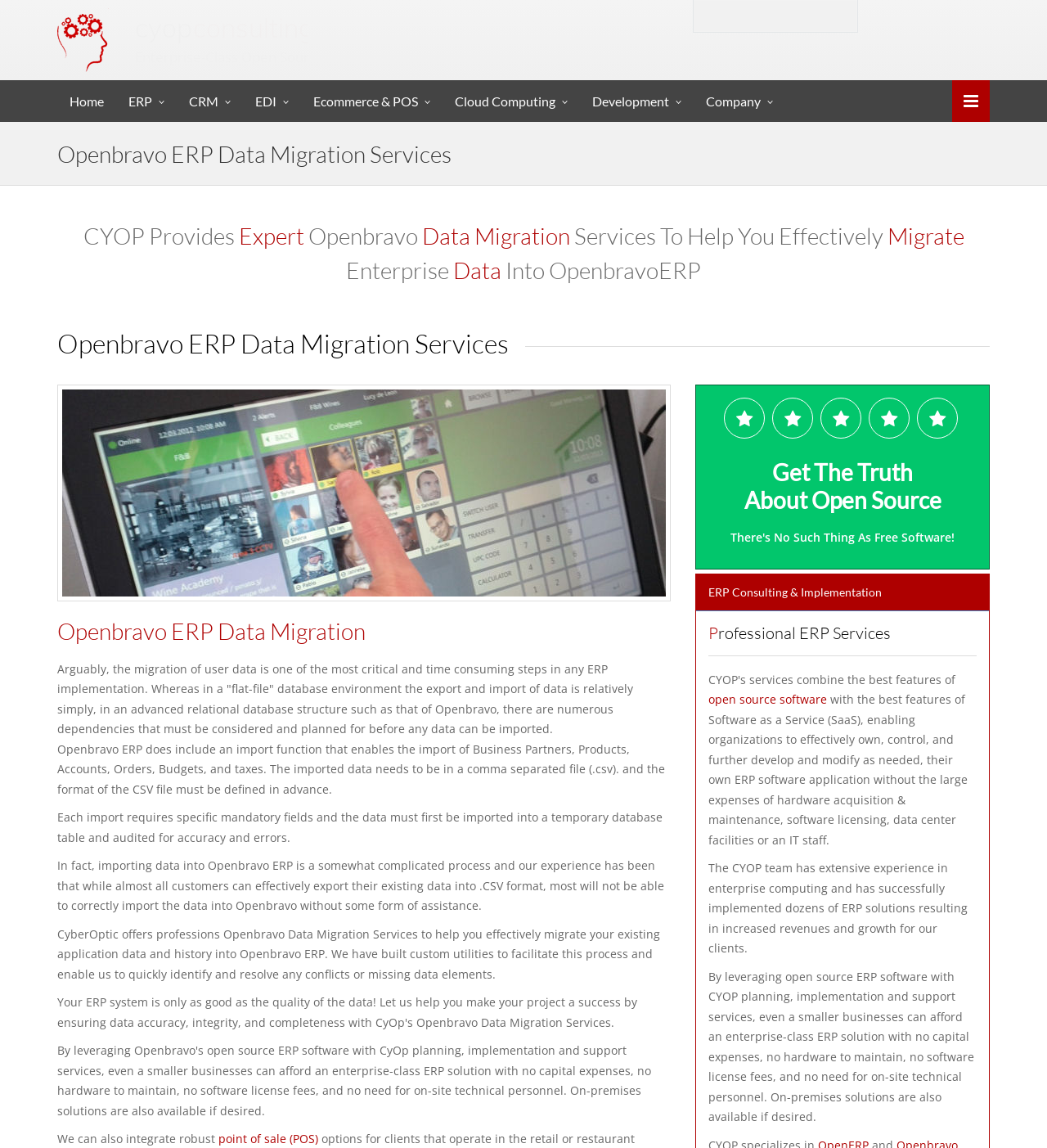Please identify the coordinates of the bounding box that should be clicked to fulfill this instruction: "Click on the 'point of sale (POS)' link".

[0.209, 0.985, 0.304, 0.999]